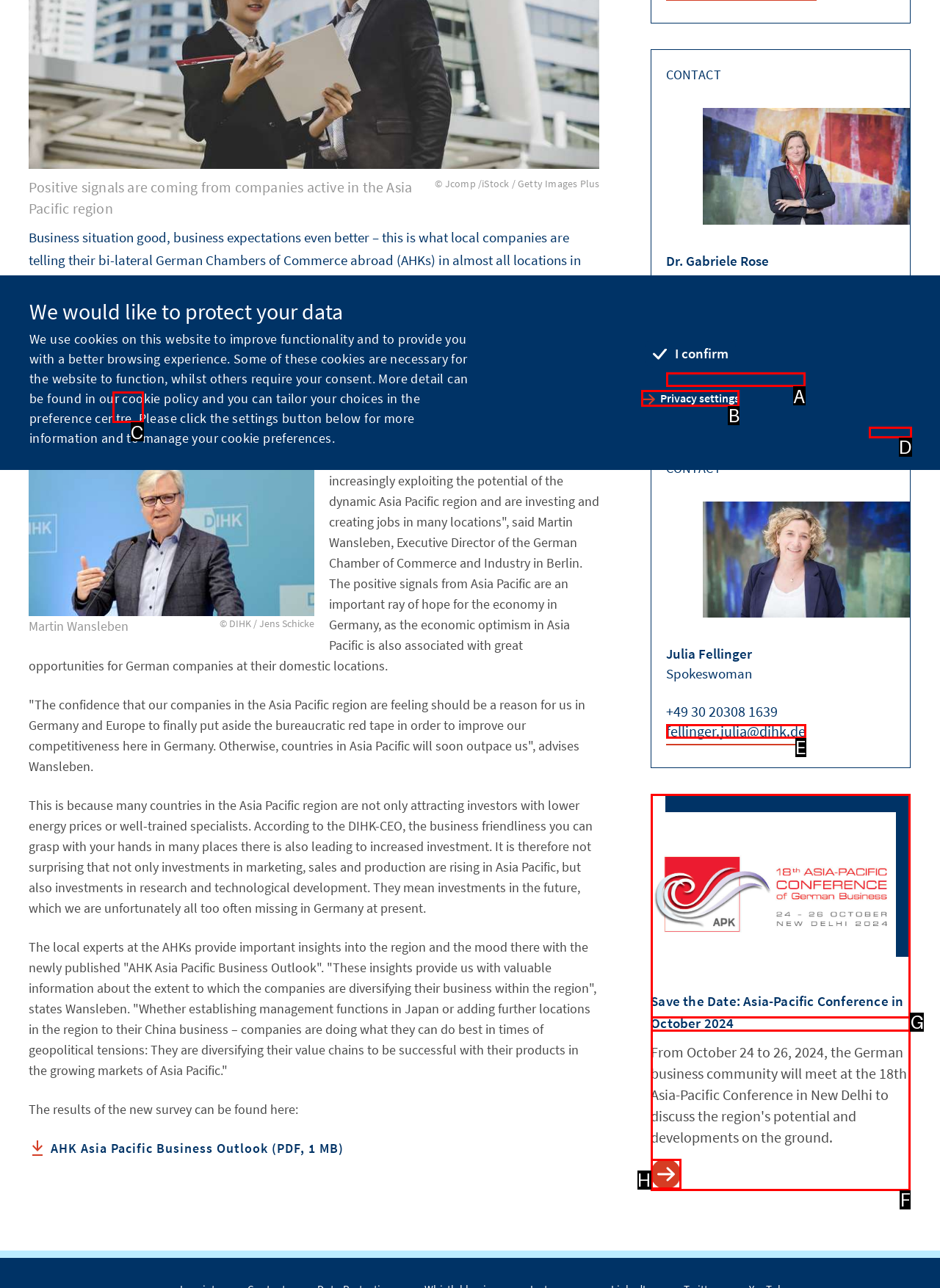Which lettered UI element aligns with this description: rose.gabriele@dihk.de
Provide your answer using the letter from the available choices.

A